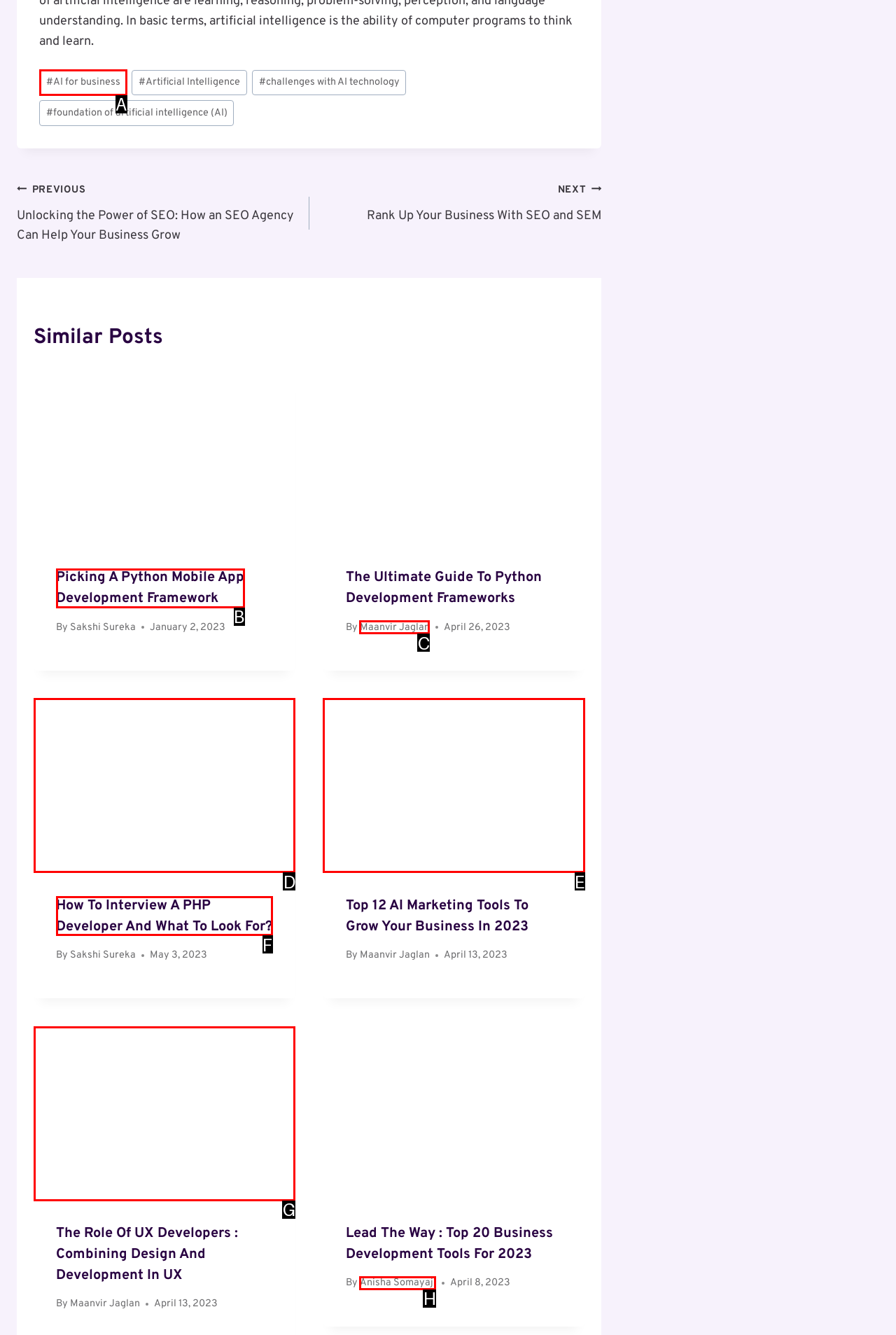Which lettered UI element aligns with this description: #AI for business
Provide your answer using the letter from the available choices.

A